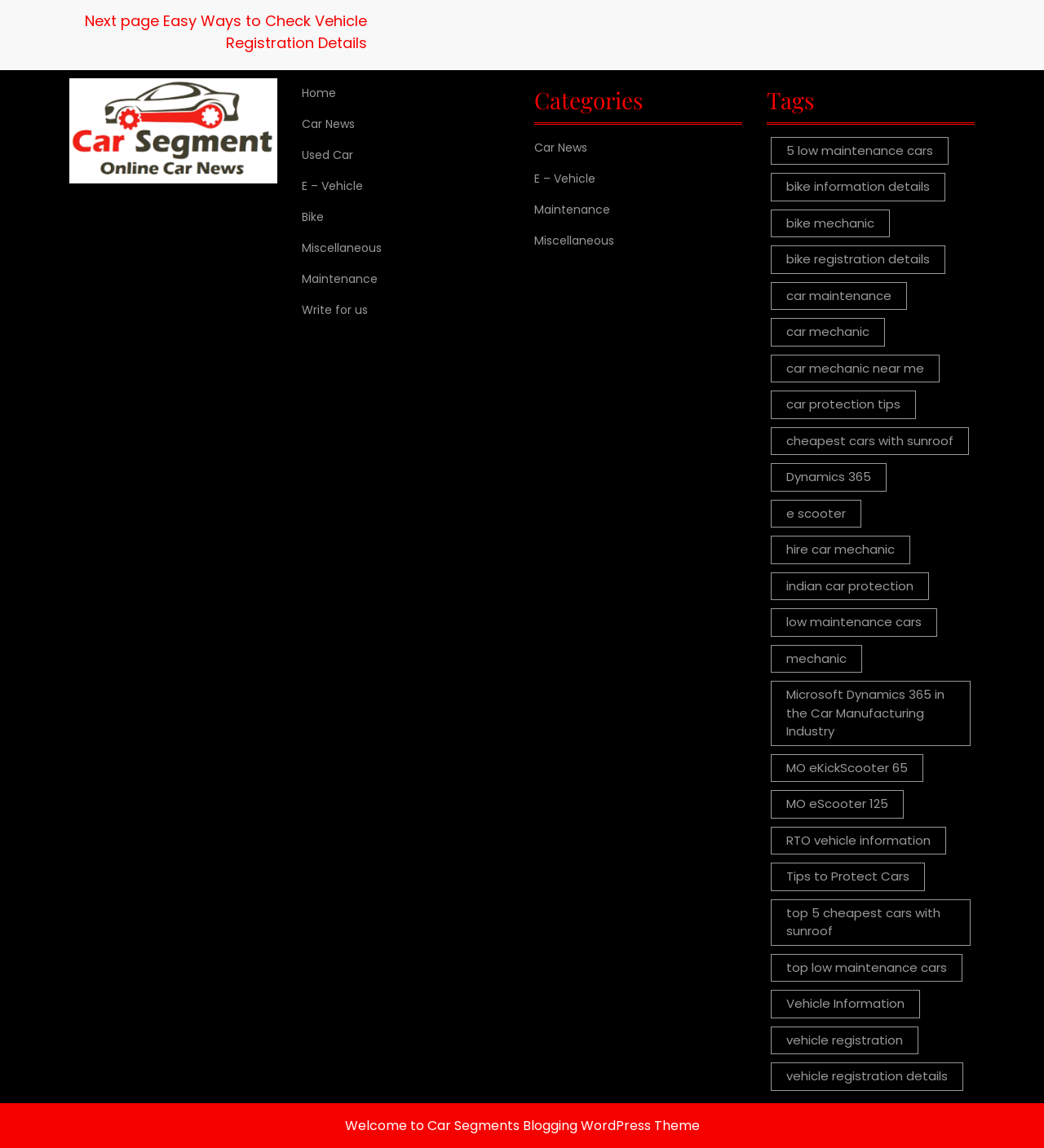Point out the bounding box coordinates of the section to click in order to follow this instruction: "Read about 'bike registration details'".

[0.738, 0.214, 0.905, 0.238]